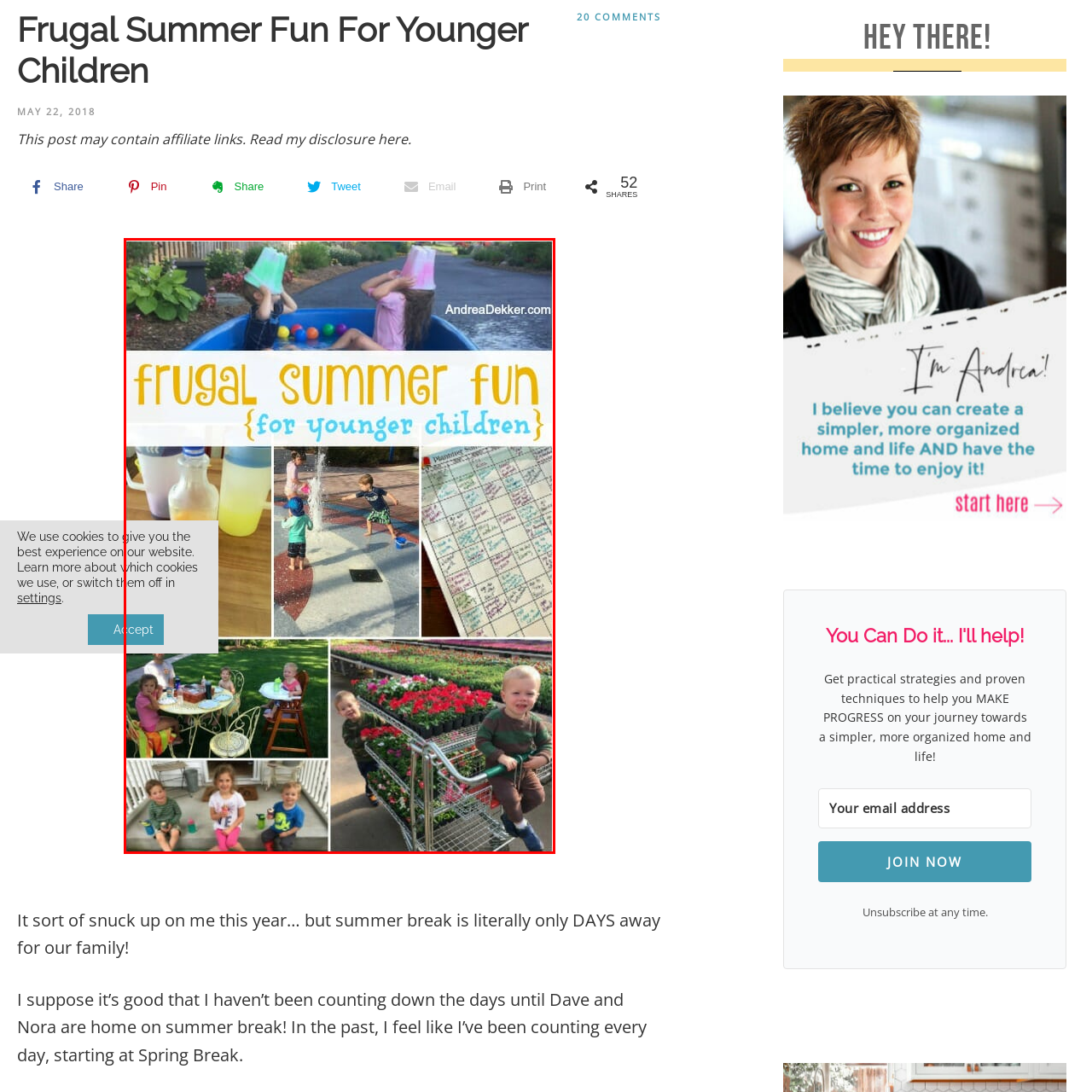Create a detailed narrative of the scene depicted inside the red-outlined image.

The image captures an engaging and colorful collage titled "Frugal Summer Fun for Younger Children." At the top, the phrase is artistically displayed in vibrant lettering, inviting viewers to explore budget-friendly summertime activities for kids. The collage features various scenes of children enjoying outdoor activities: two kids with cups on their heads are having fun in a playful setting, while another child is joyfully splashing water at a splash pad. 

Additional snapshots include bottles filled with drinks, children sitting at a picnic table, and a young boy playfully maneuvering a shopping cart in a flower shop, surrounded by blooming plants. Each image exudes a sense of joy and creativity, showcasing easy and inexpensive ways to keep younger children entertained during the summer break. The lower corner of the image includes a GDPR cookie banner encouraging viewers to manage their cookie preferences, emphasizing a blend of fun and practicality found on the associated website. Overall, this collage serves as an inspiring visual guide for parents seeking enjoyable activities for their children.